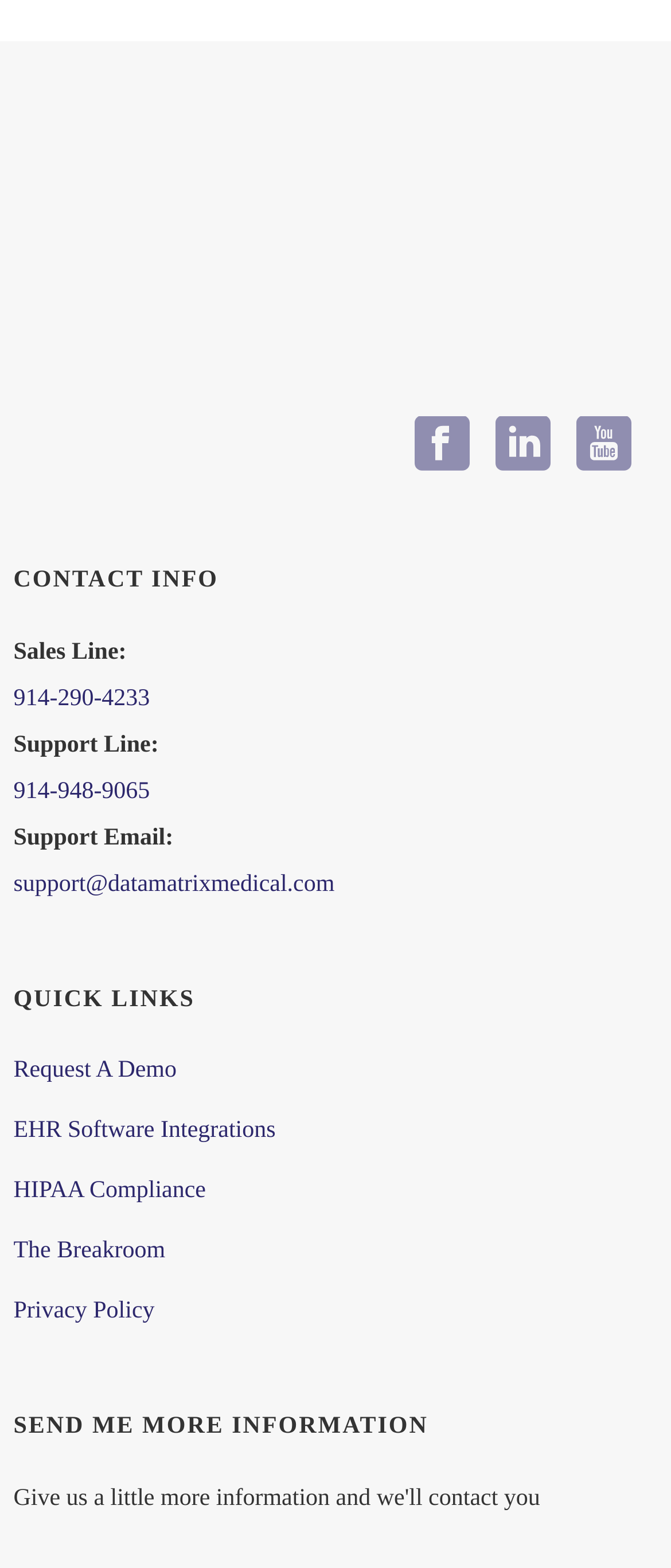Given the element description, predict the bounding box coordinates in the format (top-left x, top-left y, bottom-right x, bottom-right y), using floating point numbers between 0 and 1: support@datamatrixmedical.com

[0.02, 0.556, 0.499, 0.572]